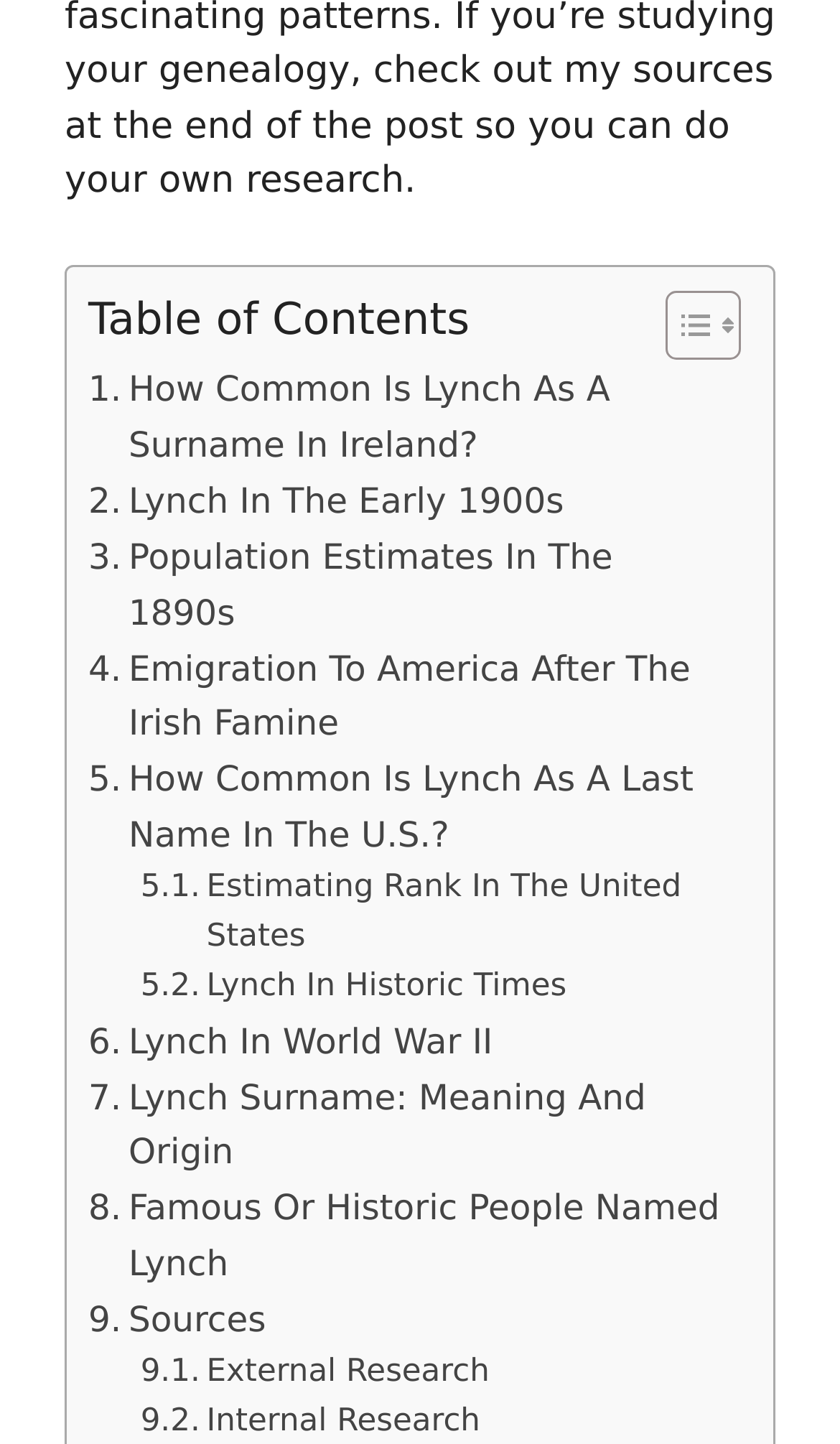How many links are in the table of contents?
From the details in the image, answer the question comprehensively.

I counted the number of link elements under the 'Table of Contents' section, which are 13 in total.